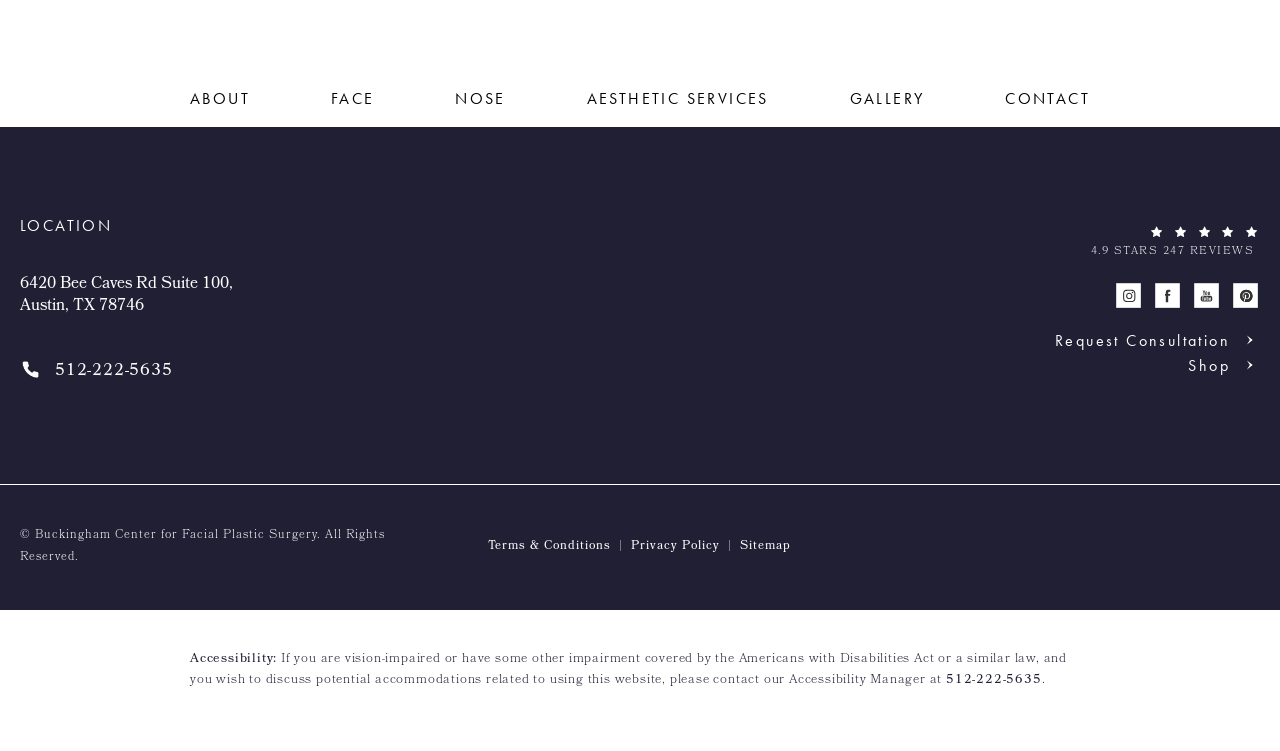Kindly determine the bounding box coordinates of the area that needs to be clicked to fulfill this instruction: "Click the 'HOME' link".

None